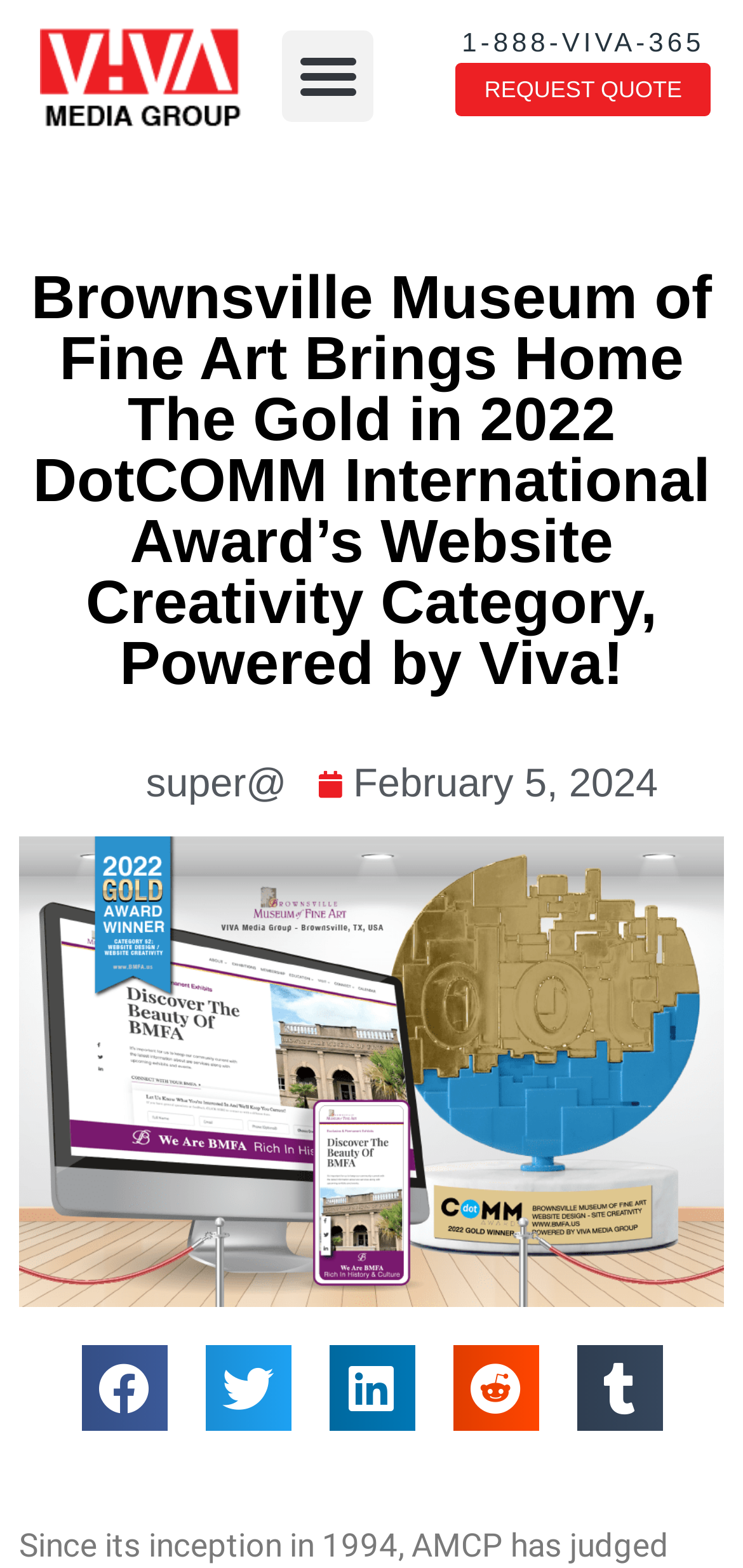Respond concisely with one word or phrase to the following query:
What is the phone number to request a quote?

1-888-VIVA-365